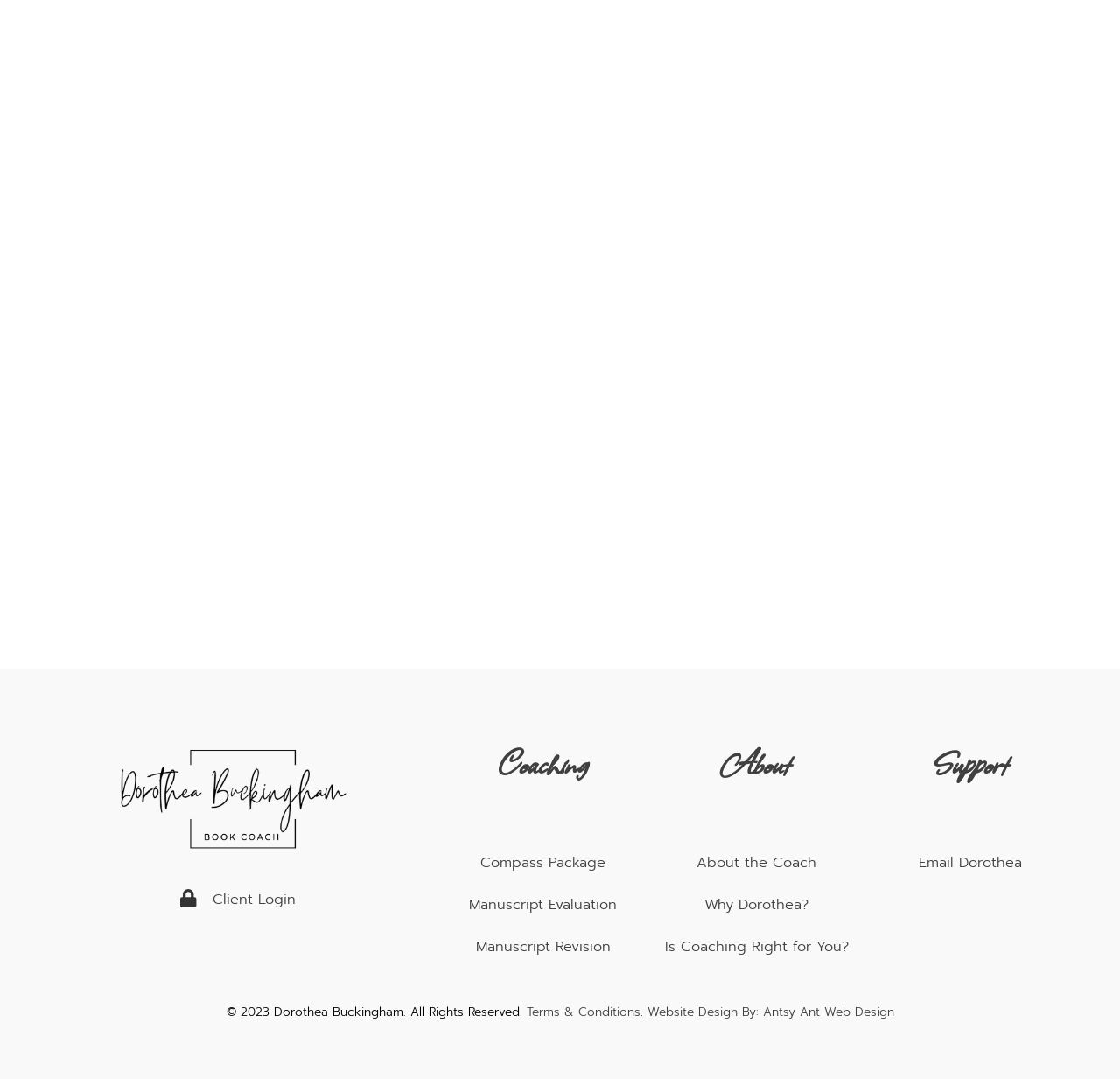Please specify the bounding box coordinates of the area that should be clicked to accomplish the following instruction: "Click on Coaching". The coordinates should consist of four float numbers between 0 and 1, i.e., [left, top, right, bottom].

[0.398, 0.685, 0.572, 0.731]